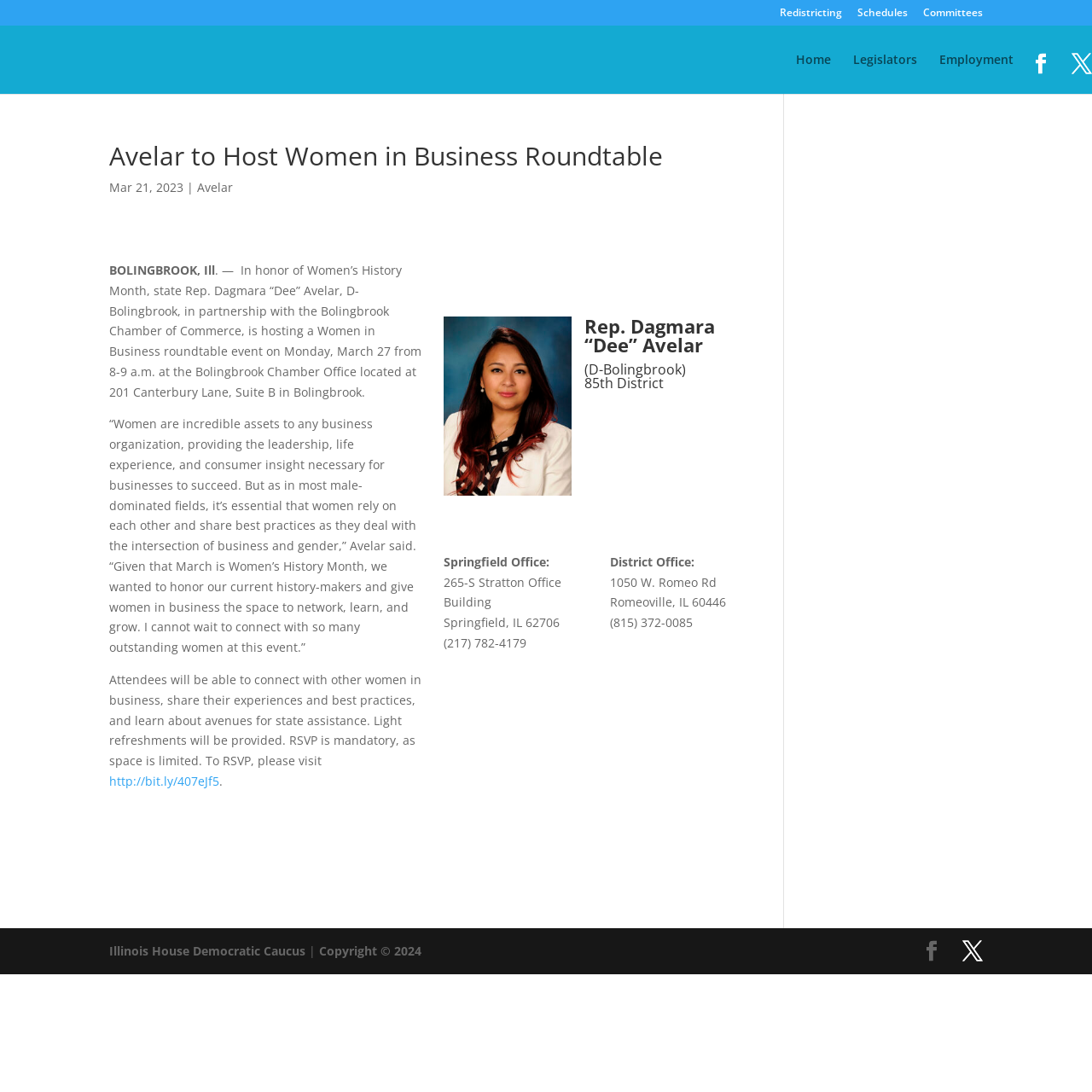What is the date of the Women in Business roundtable event?
Based on the image, provide a one-word or brief-phrase response.

March 27